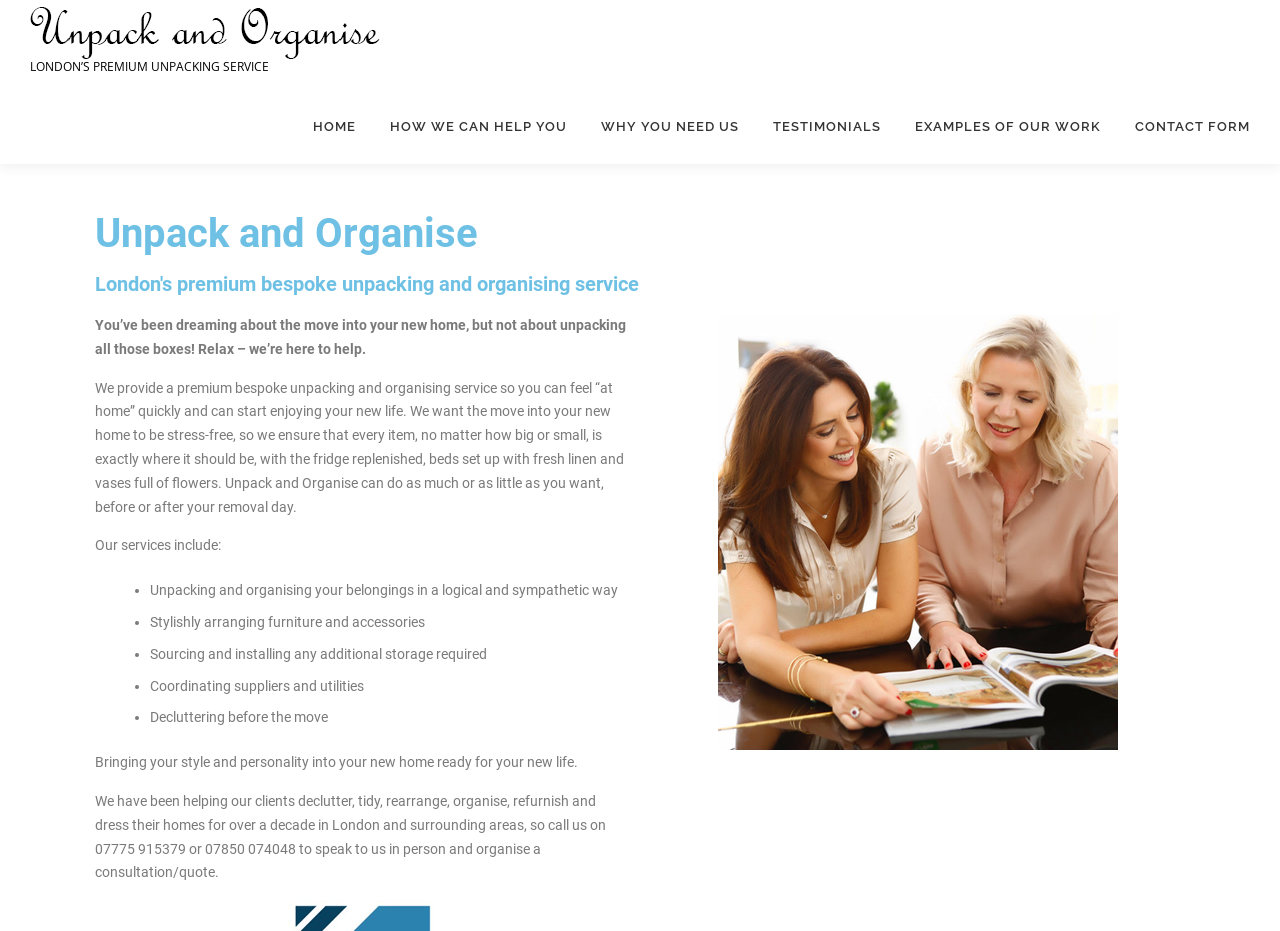Identify the bounding box coordinates of the HTML element based on this description: "Contact Form".

[0.873, 0.096, 0.977, 0.176]